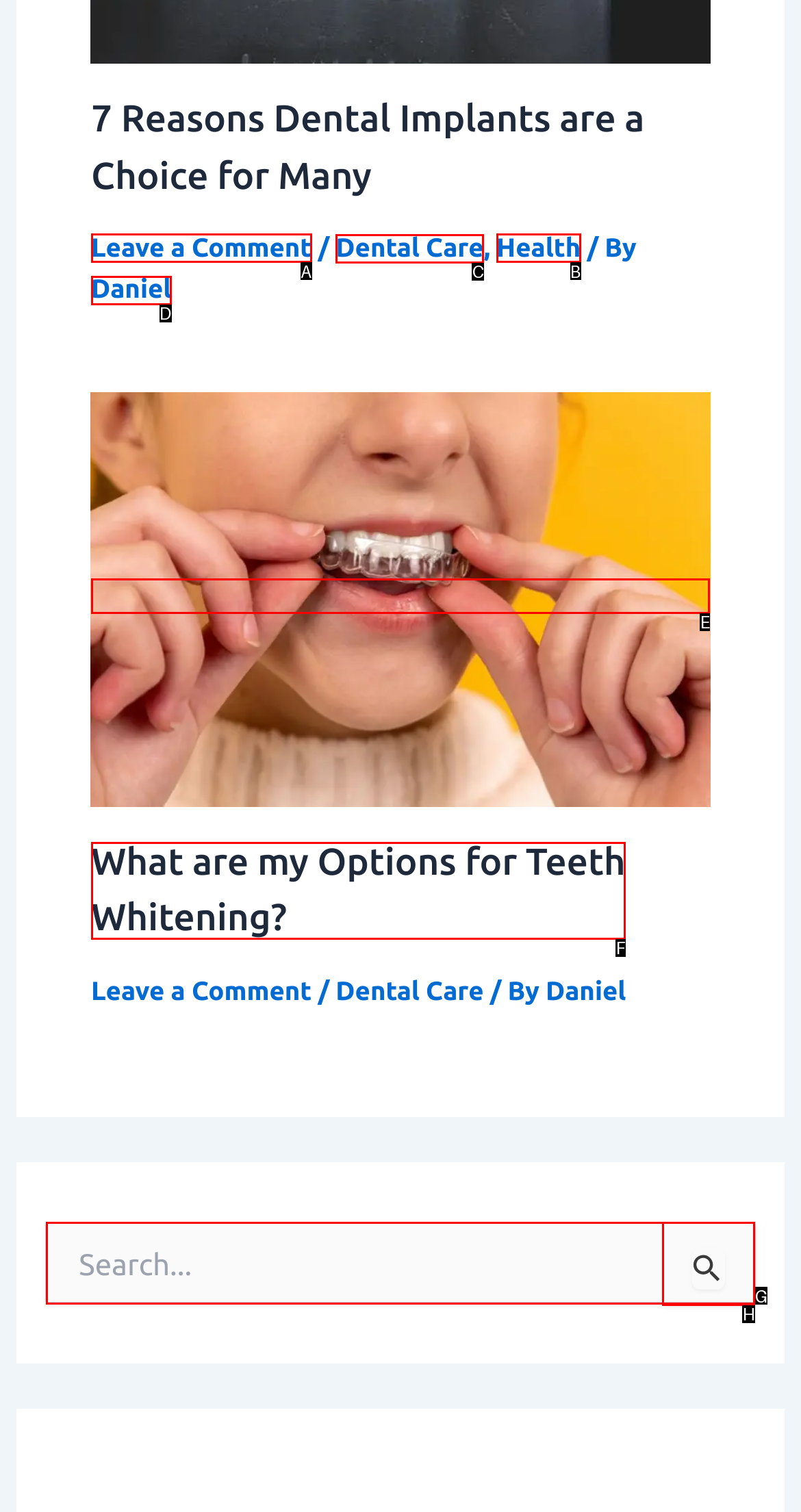For the instruction: Click the link to view Dental Care, determine the appropriate UI element to click from the given options. Respond with the letter corresponding to the correct choice.

C